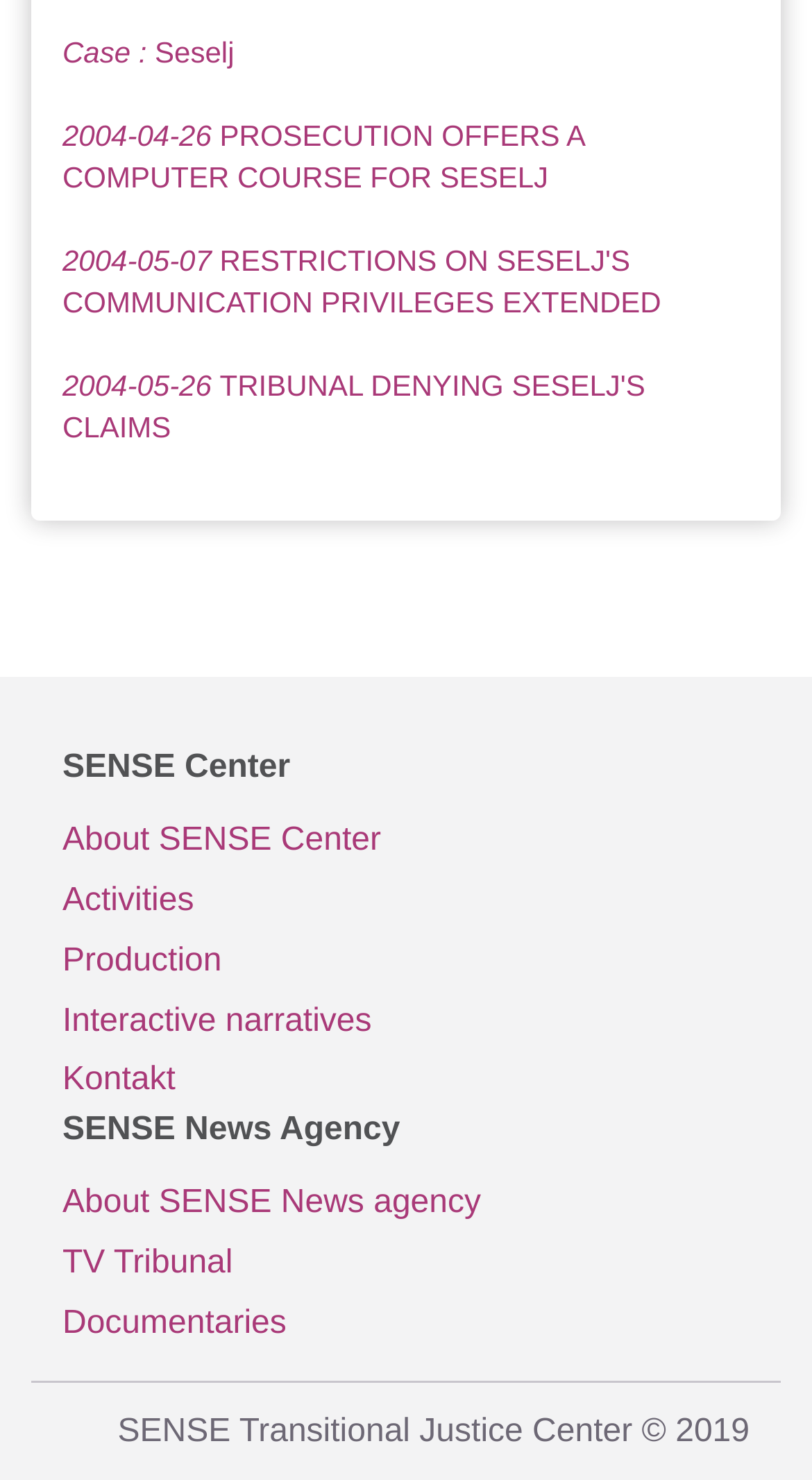Provide a one-word or short-phrase response to the question:
How many links are there in the 'SENSE Center' section?

5